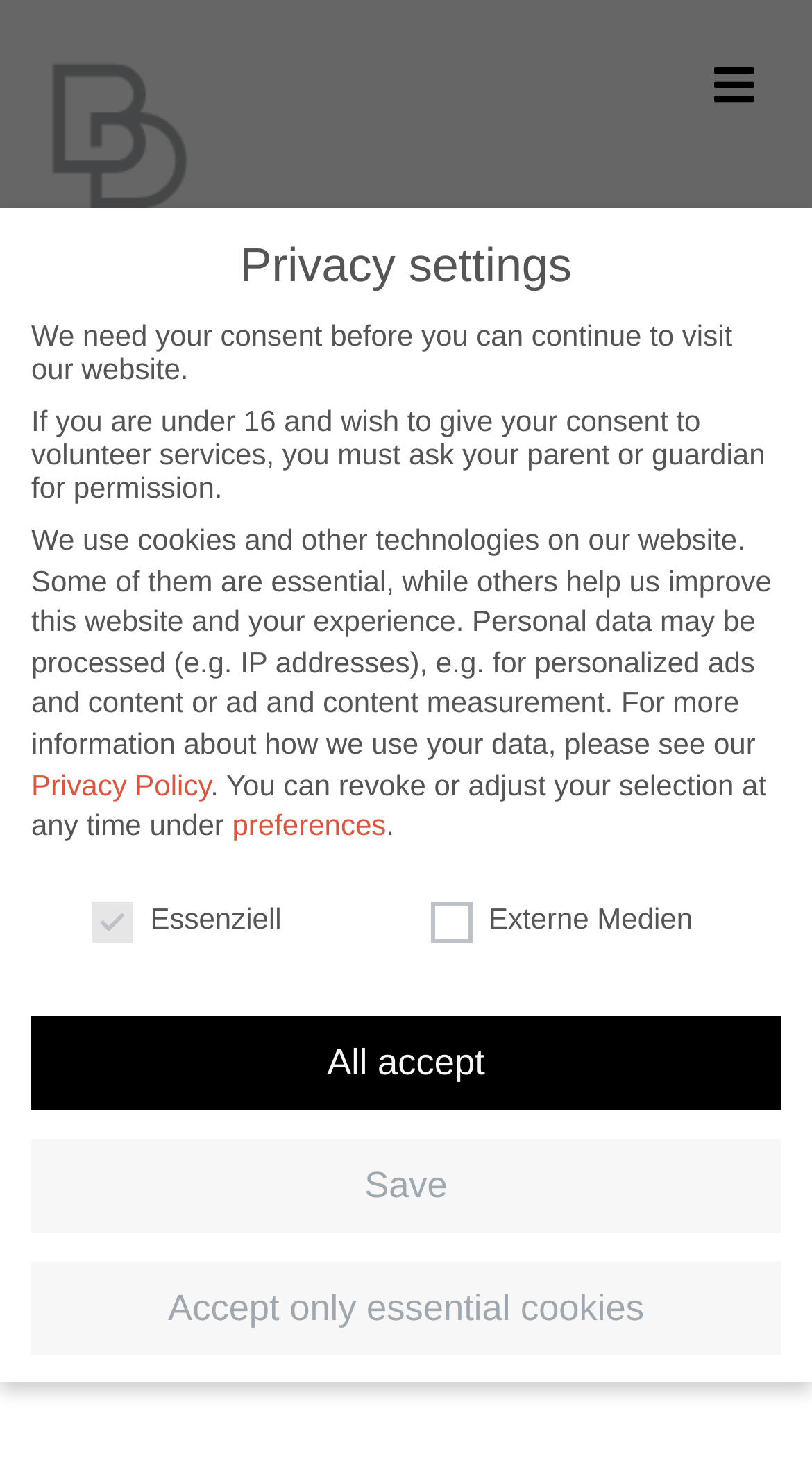Identify the bounding box coordinates of the clickable region to carry out the given instruction: "Visit the Best Deal Hotel homepage".

[0.051, 0.079, 0.244, 0.102]